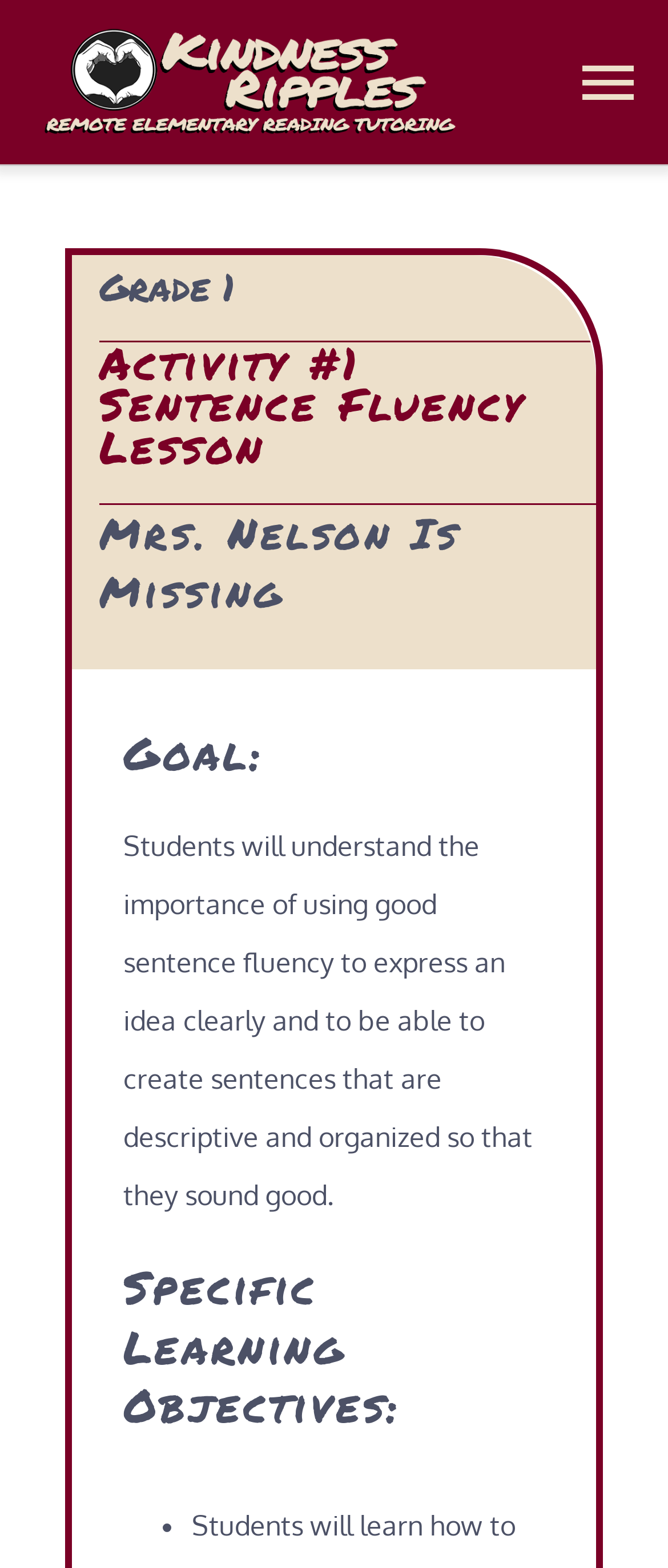Indicate the bounding box coordinates of the clickable region to achieve the following instruction: "Click the 'Home' link."

[0.0, 0.104, 1.0, 0.174]